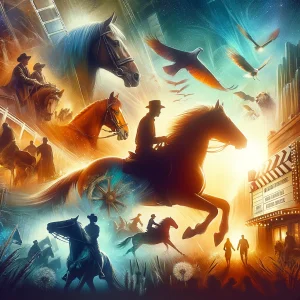What is hinted at by the vintage cinema marquee?
Please look at the screenshot and answer using one word or phrase.

Popularity of horse racing films